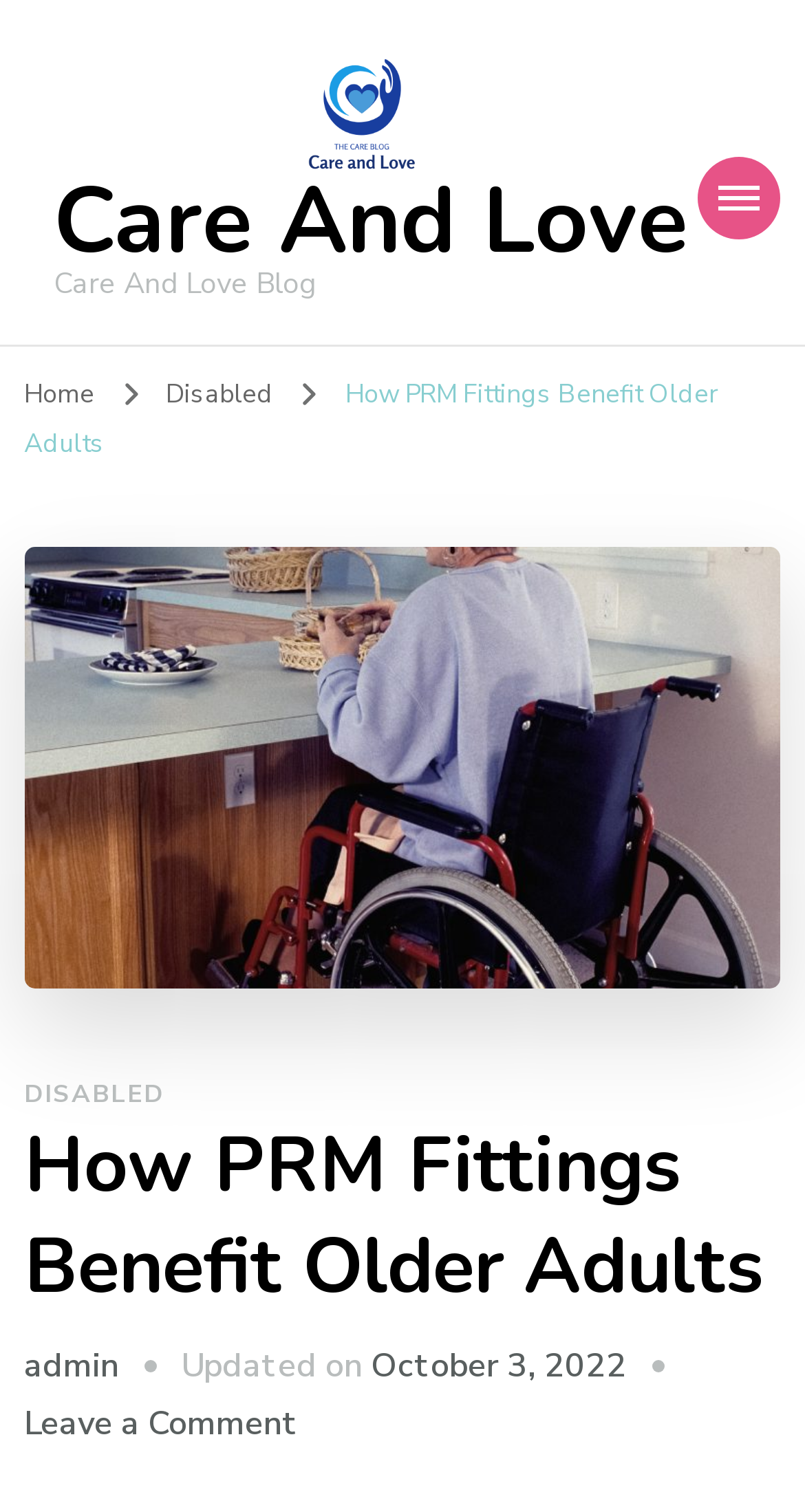What is the name of the blog?
Provide a detailed answer to the question using information from the image.

I found the answer by looking at the static text element with the text 'Care And Love Blog' which is located at the top of the webpage.